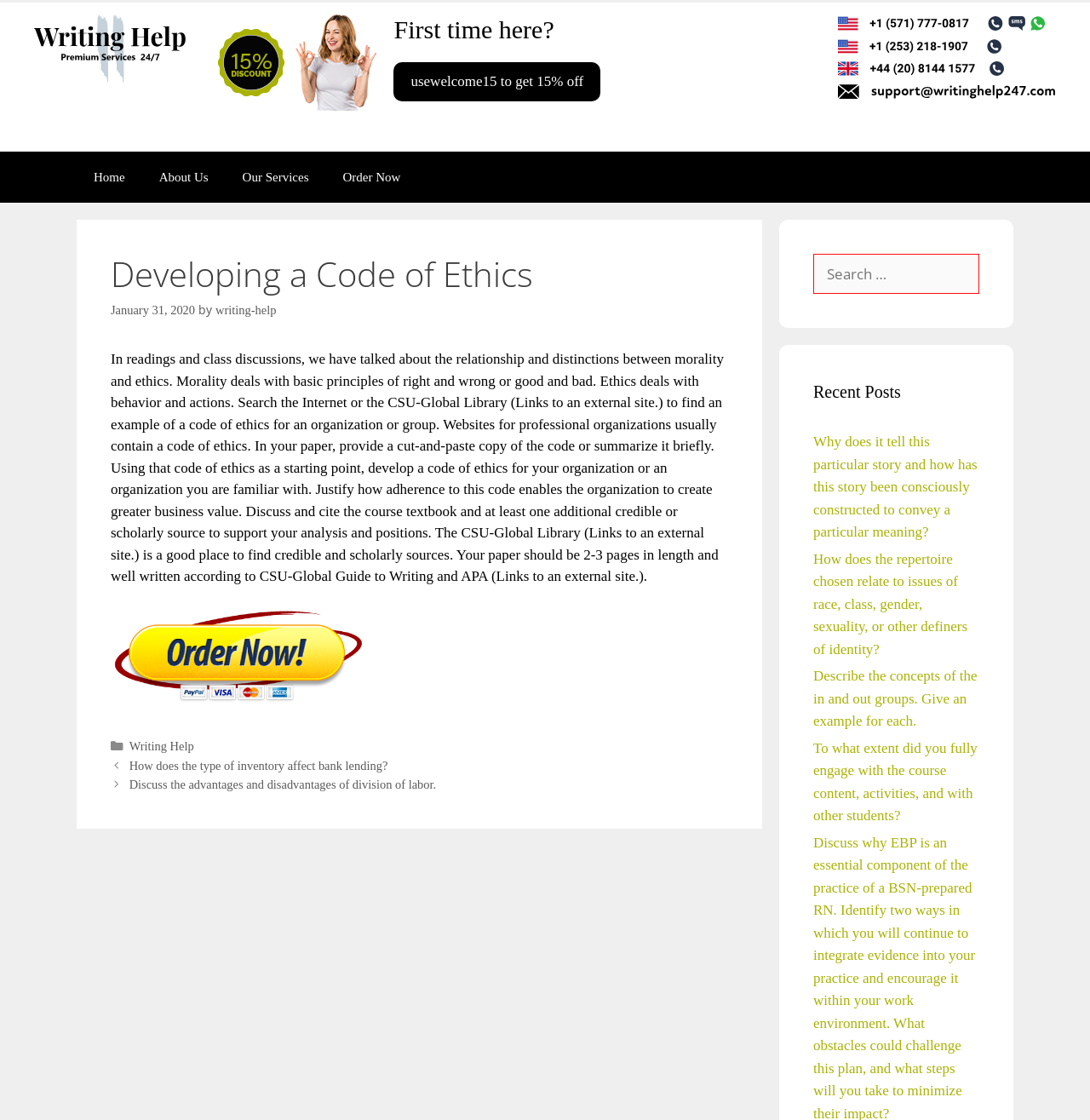Extract the primary header of the webpage and generate its text.

Developing a Code of Ethics